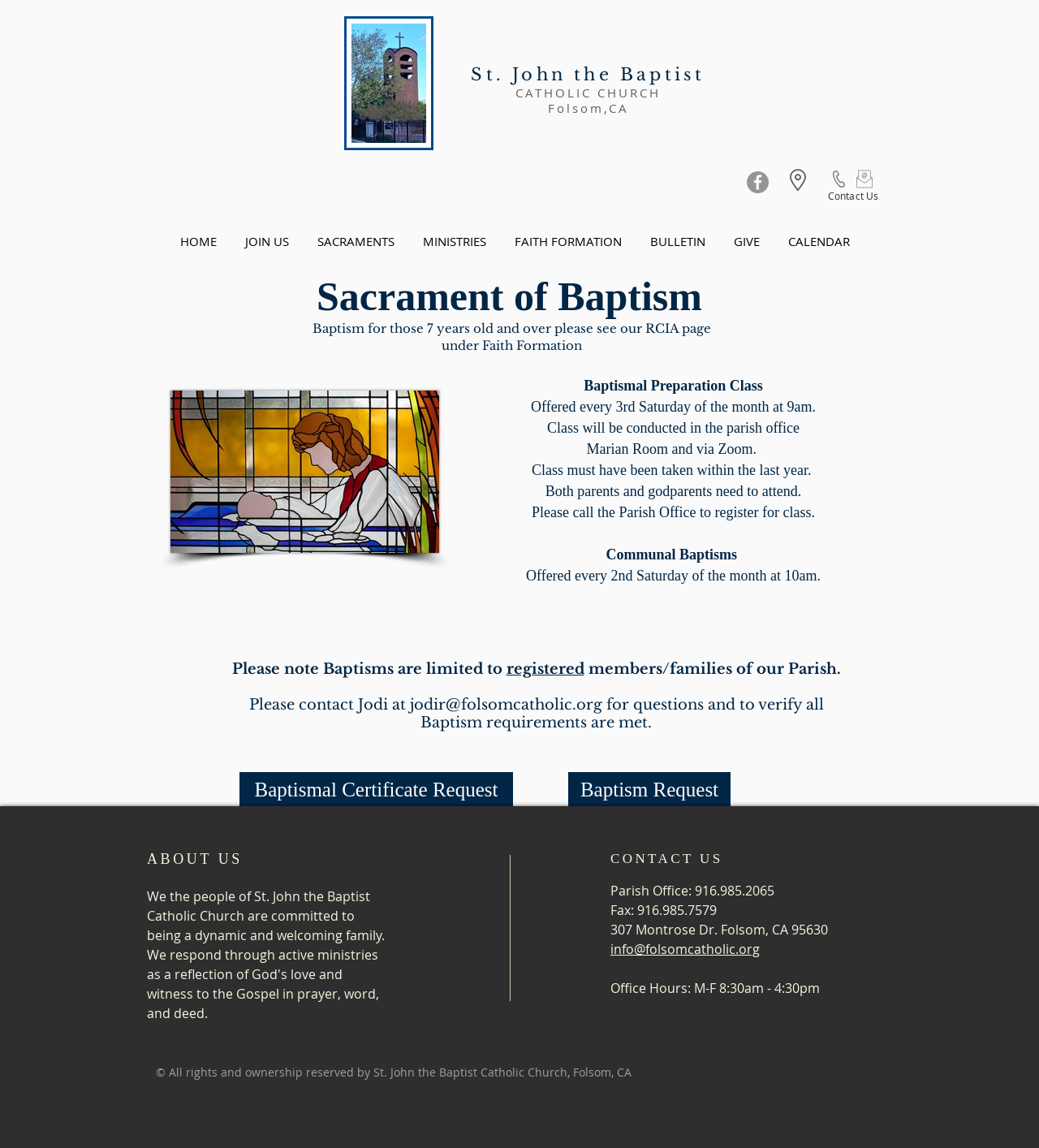What is the address of the Parish Office?
Using the details from the image, give an elaborate explanation to answer the question.

The address of the Parish Office can be found in the static text element '307 Montrose Dr. Folsom, CA 95630' which has a bounding box with coordinates [0.588, 0.802, 0.797, 0.818]. This element is a child of the main content of the webpage and provides the physical address of the Parish Office.